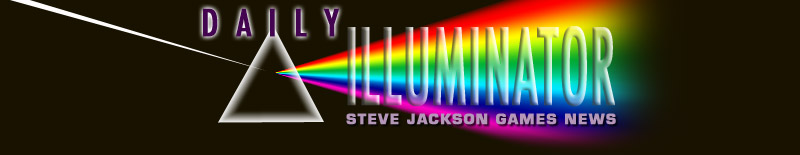What is written below the main title?
Using the image as a reference, deliver a detailed and thorough answer to the question.

The caption states that below the main title 'DAILY ILLUMINATOR', in a smaller font, it says 'STEVE JACKSON GAMES NEWS', indicating its affiliation with the popular gaming company.